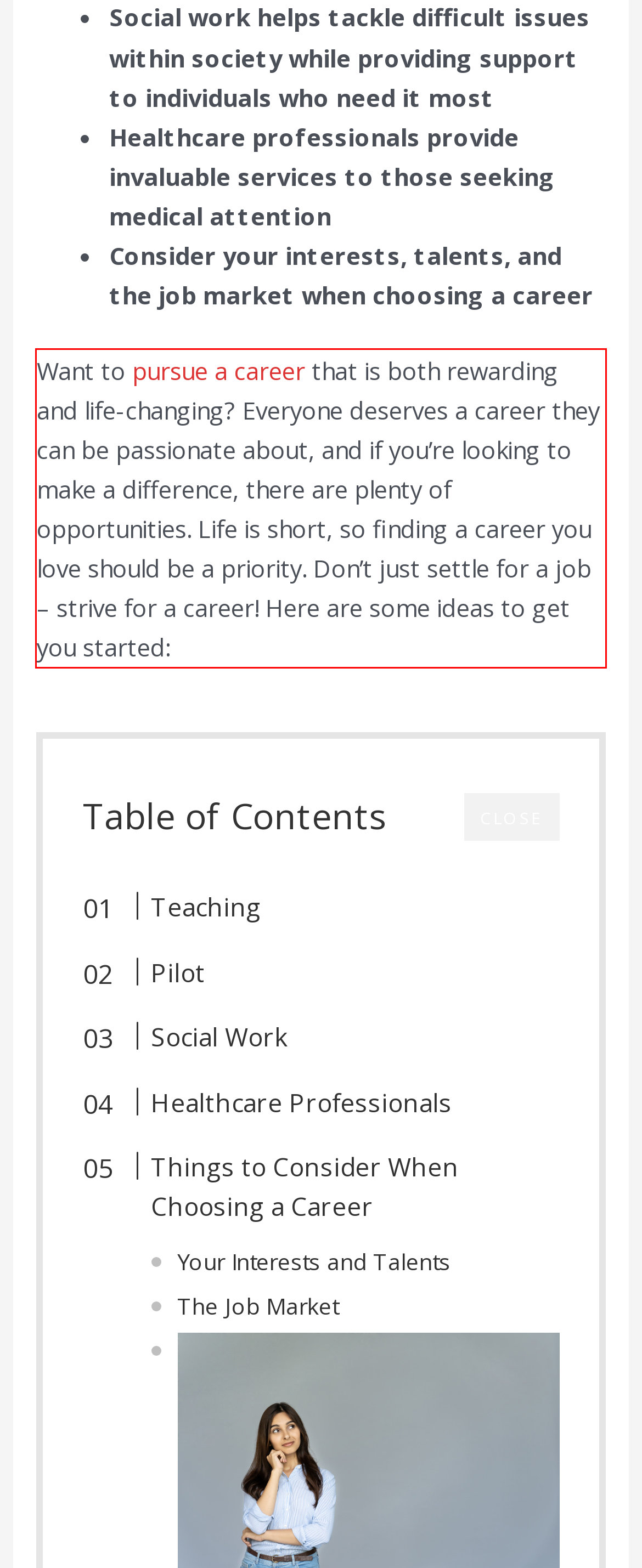Please examine the webpage screenshot containing a red bounding box and use OCR to recognize and output the text inside the red bounding box.

Want to pursue a career that is both rewarding and life-changing? Everyone deserves a career they can be passionate about, and if you’re looking to make a difference, there are plenty of opportunities. Life is short, so finding a career you love should be a priority. Don’t just settle for a job – strive for a career! Here are some ideas to get you started: